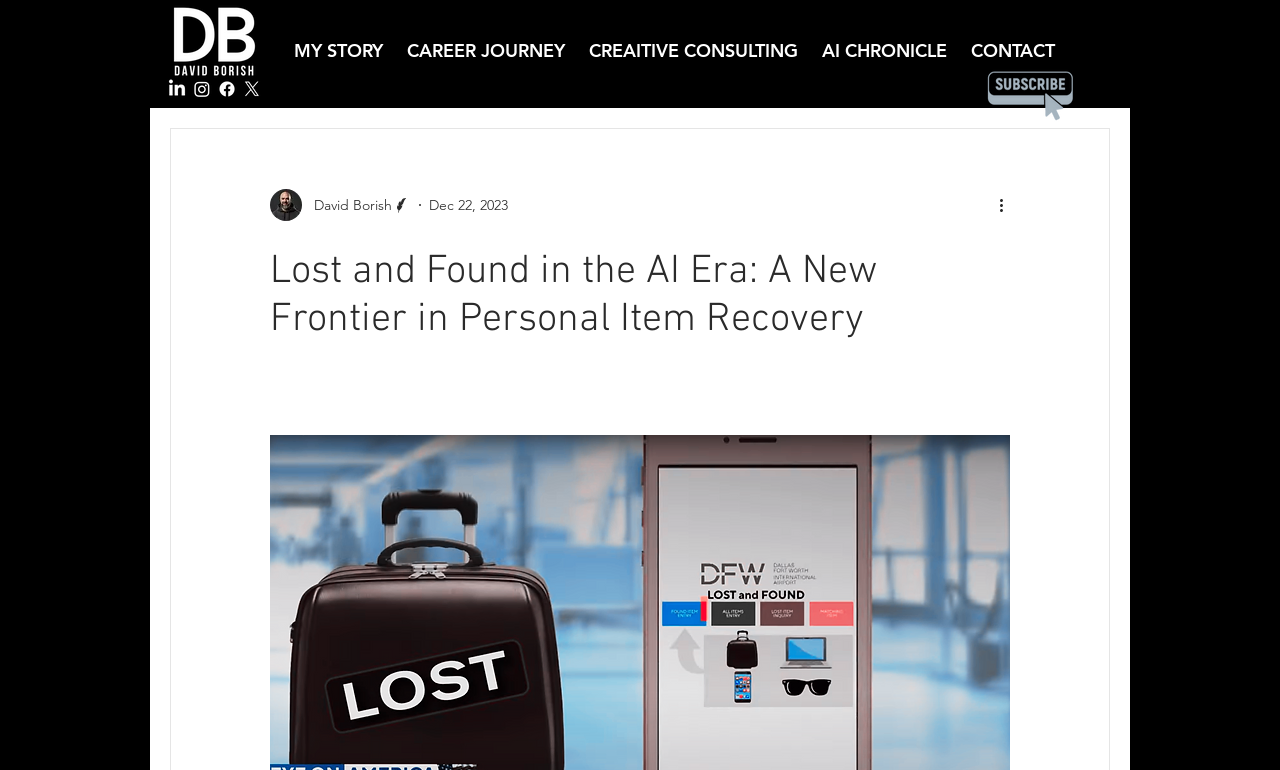What is the author's profession?
Please craft a detailed and exhaustive response to the question.

Based on the webpage, I can see the author's picture and name 'David Borish' mentioned. Additionally, there is a generic element 'Writer' next to the author's name, indicating that David Borish is a writer.